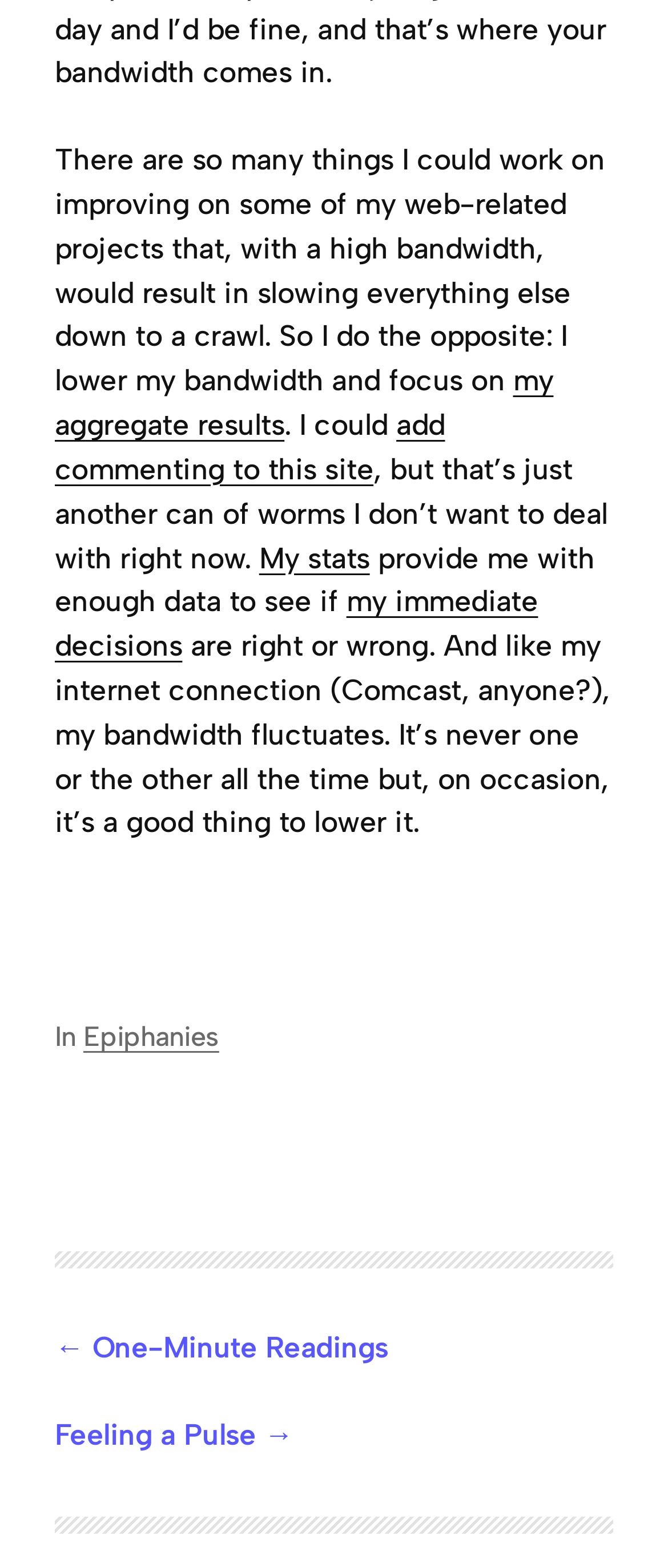Answer in one word or a short phrase: 
What is the author's alternative to dealing with commenting on their site?

Not dealing with it